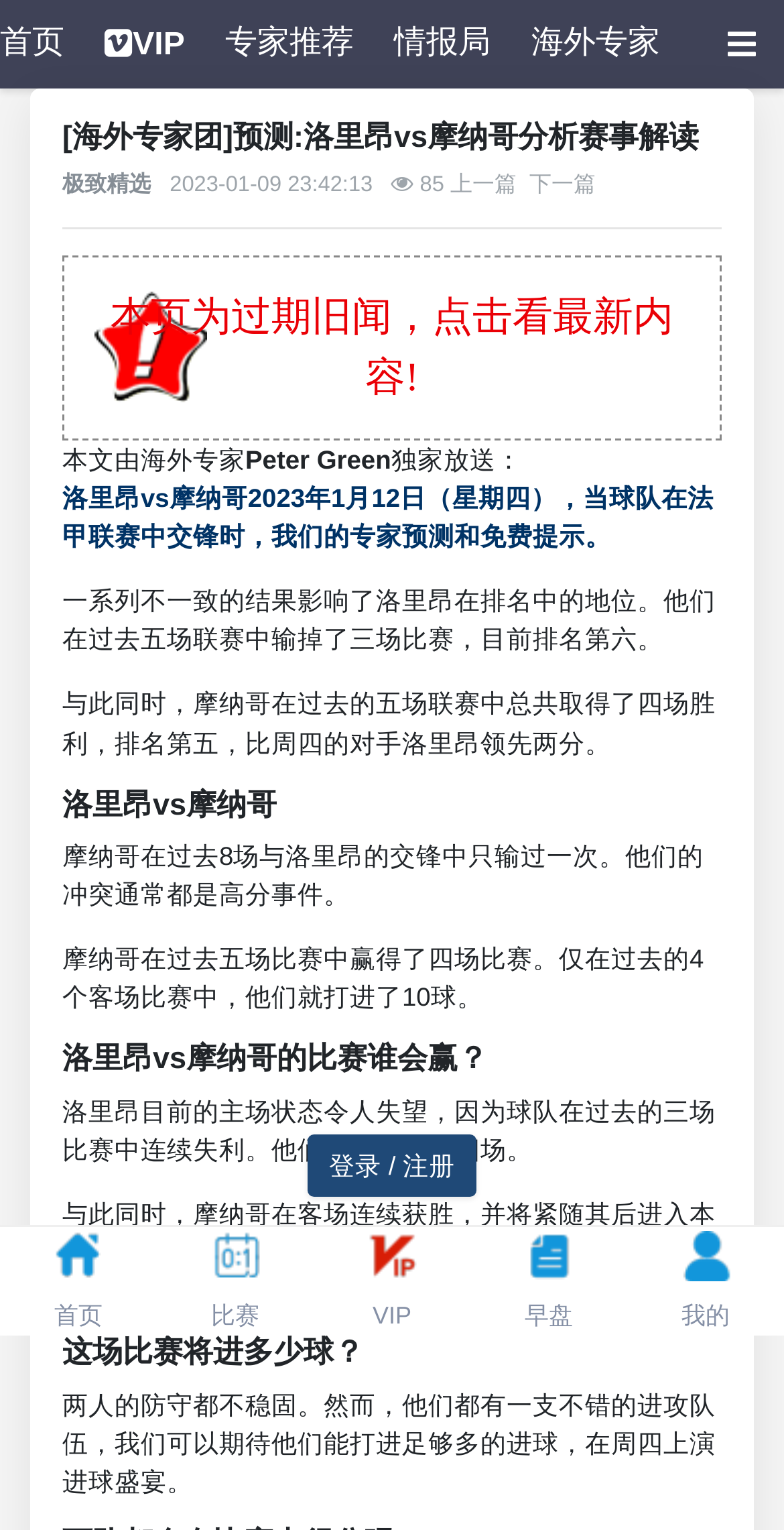Please answer the following question using a single word or phrase: 
How many goals can be expected in the match?

足够多